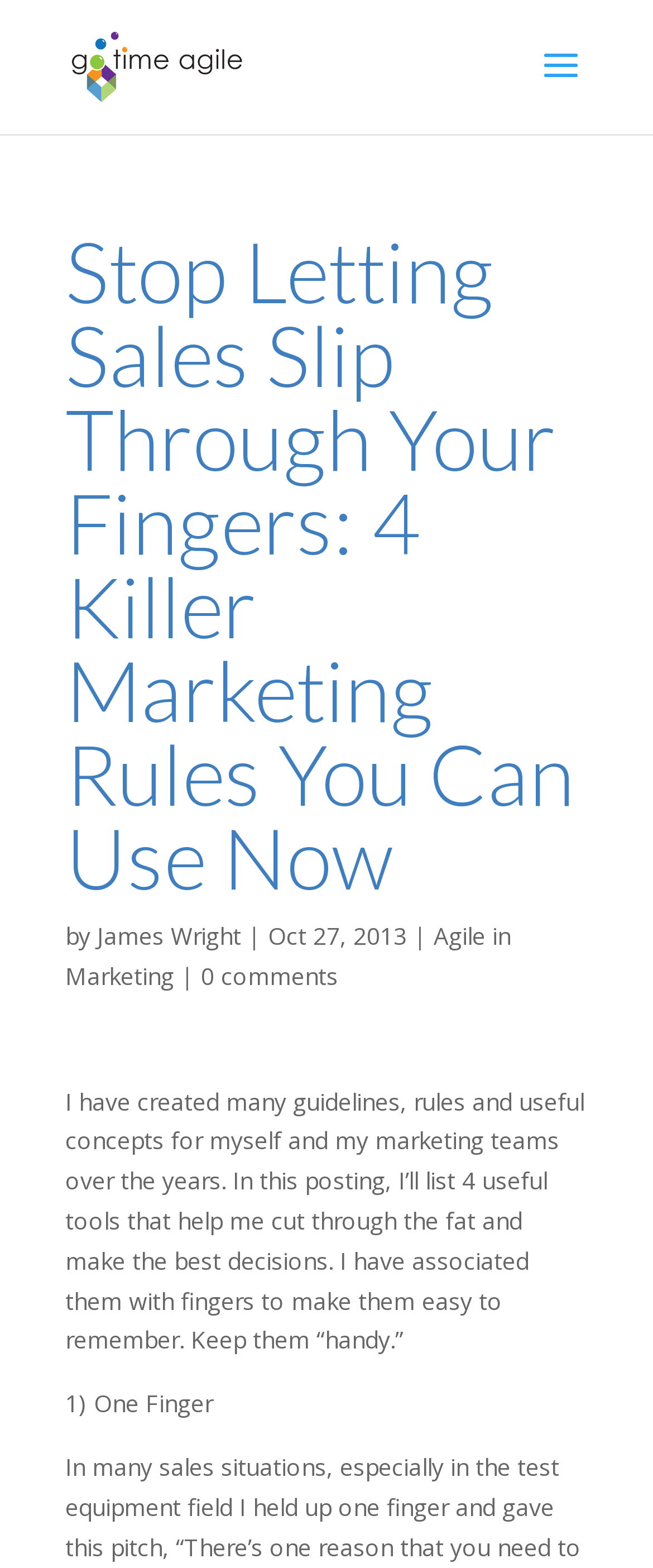Given the element description Agile in Marketing, identify the bounding box coordinates for the UI element on the webpage screenshot. The format should be (top-left x, top-left y, bottom-right x, bottom-right y), with values between 0 and 1.

[0.1, 0.587, 0.782, 0.632]